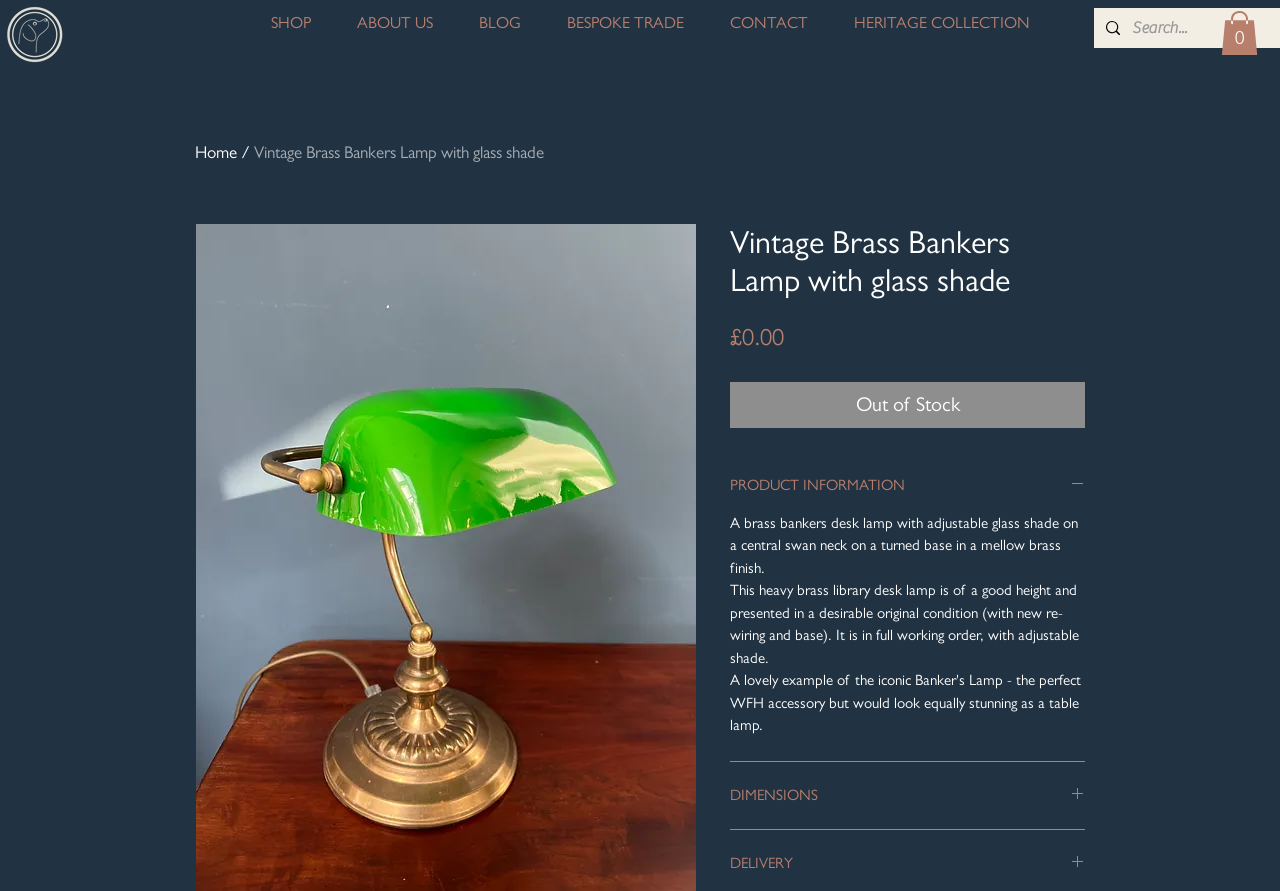Determine the title of the webpage and give its text content.

Vintage Brass Bankers Lamp with glass shade